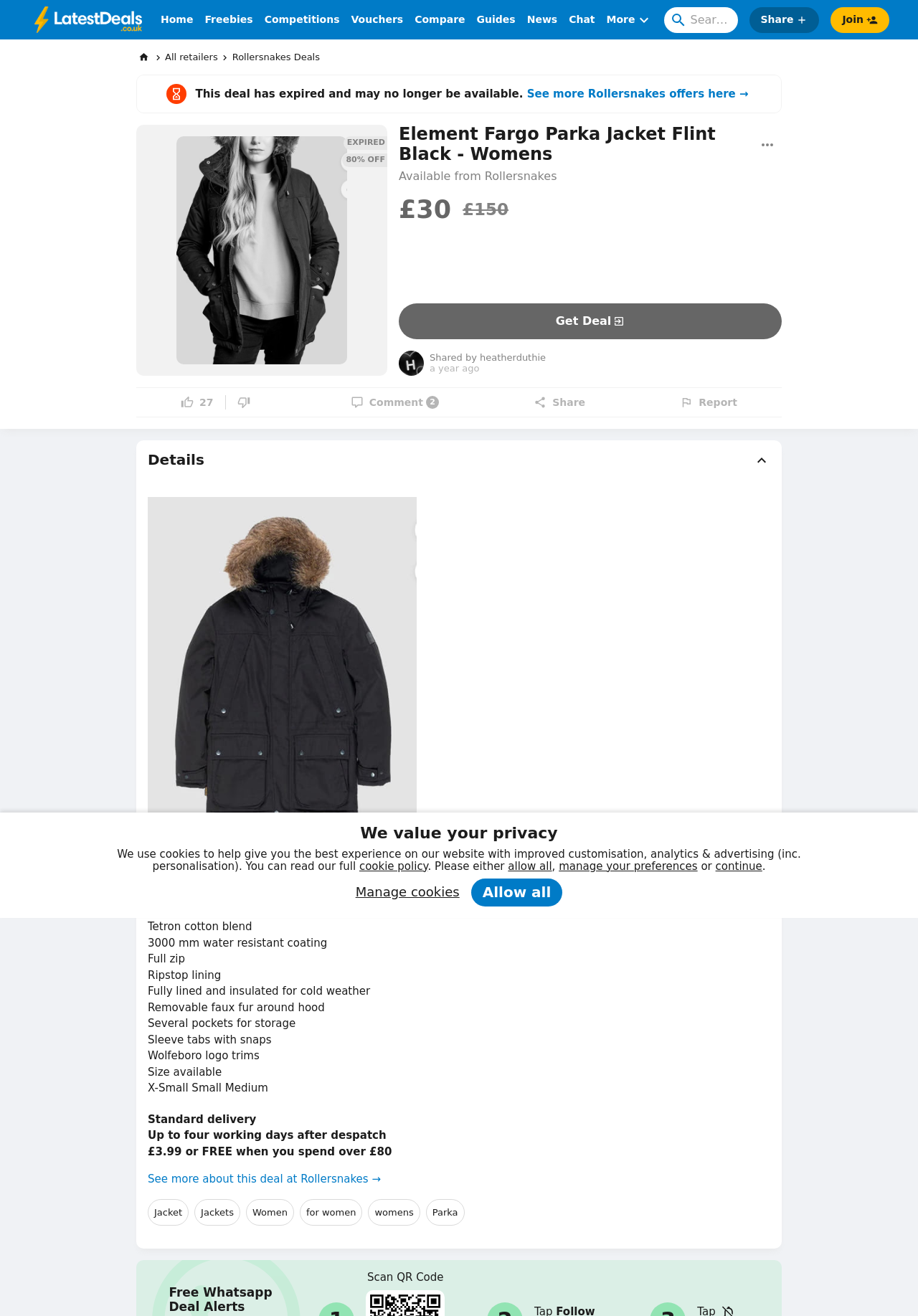Determine the bounding box coordinates of the clickable region to carry out the instruction: "Share this deal".

[0.816, 0.005, 0.893, 0.025]